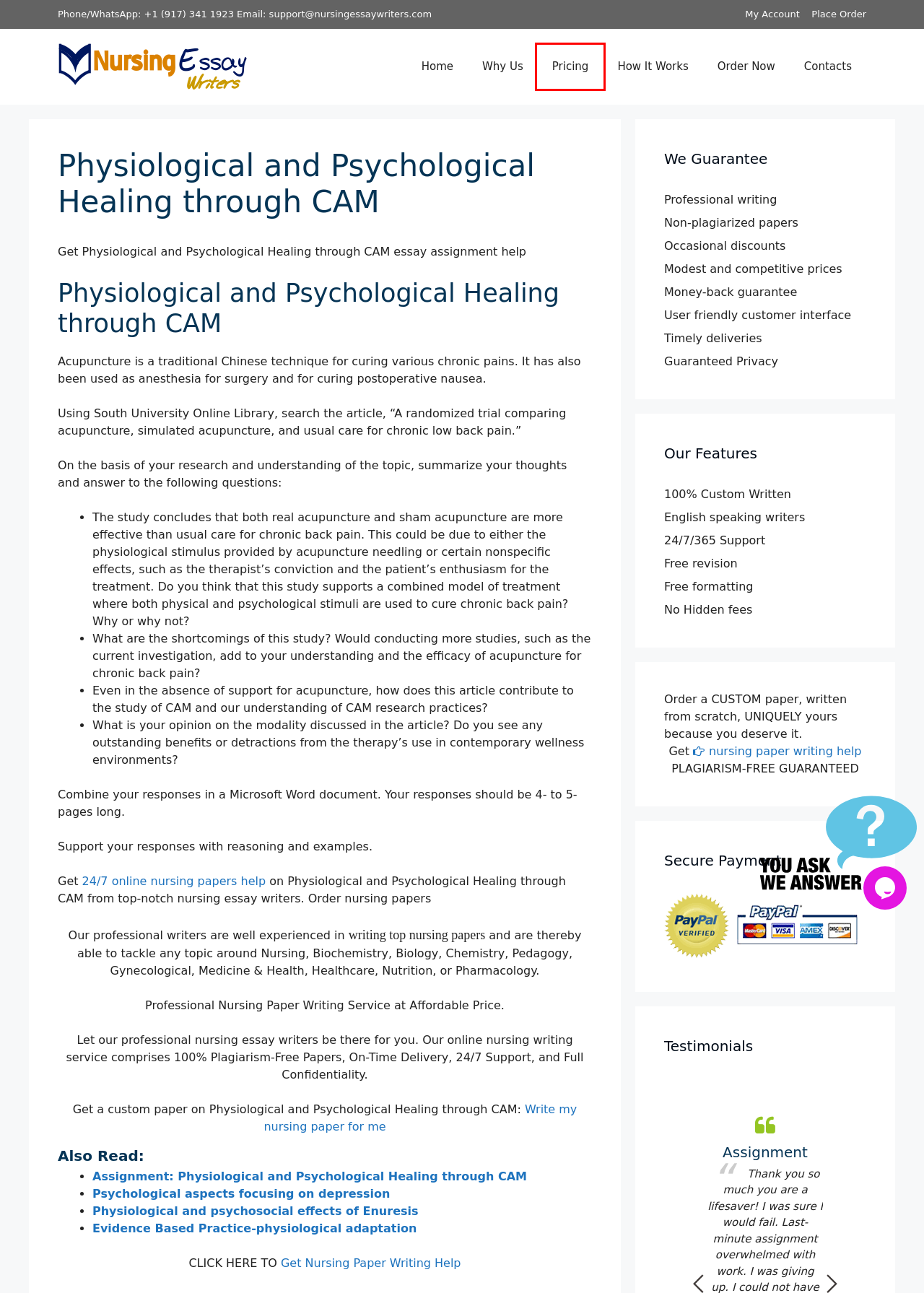You have a screenshot showing a webpage with a red bounding box highlighting an element. Choose the webpage description that best fits the new webpage after clicking the highlighted element. The descriptions are:
A. Pricing - Nursing Essay Writers
B. Contacts - Nursing Essay Writers
C. Psychological aspects focusing on depression
D. Best Nursing Essay Writers Online
E. Why Us - Nursing Essay Writers
F. Physiological and psychosocial effects of Enuresis - Nursing Essay Writers
G. Assignment: Physiological and Psychological Healing through CAM
H. How It Works - Nursing Essay Writers

A